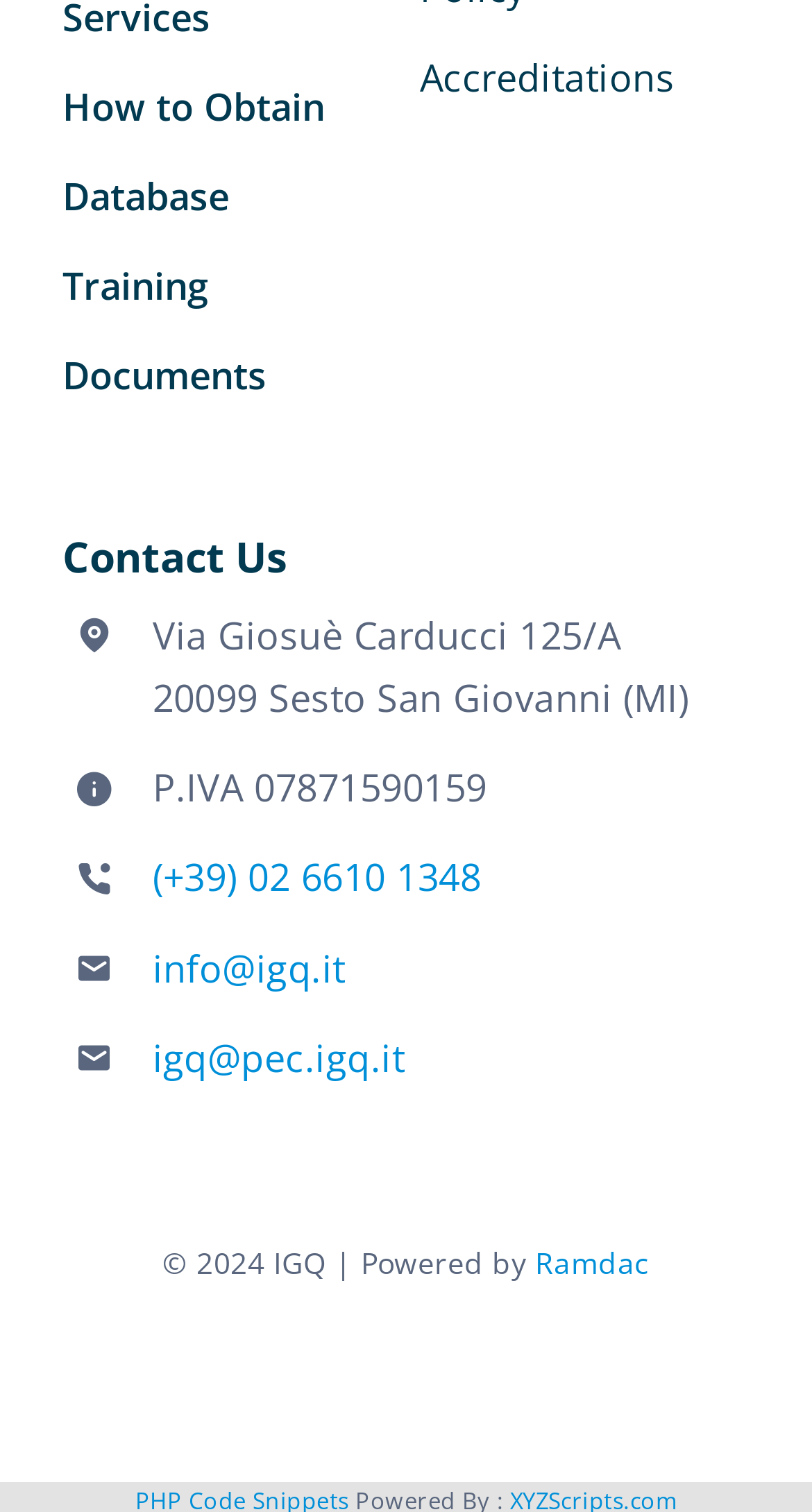Use a single word or phrase to respond to the question:
What is the address of IGQ?

Via Giosuè Carducci 125/A